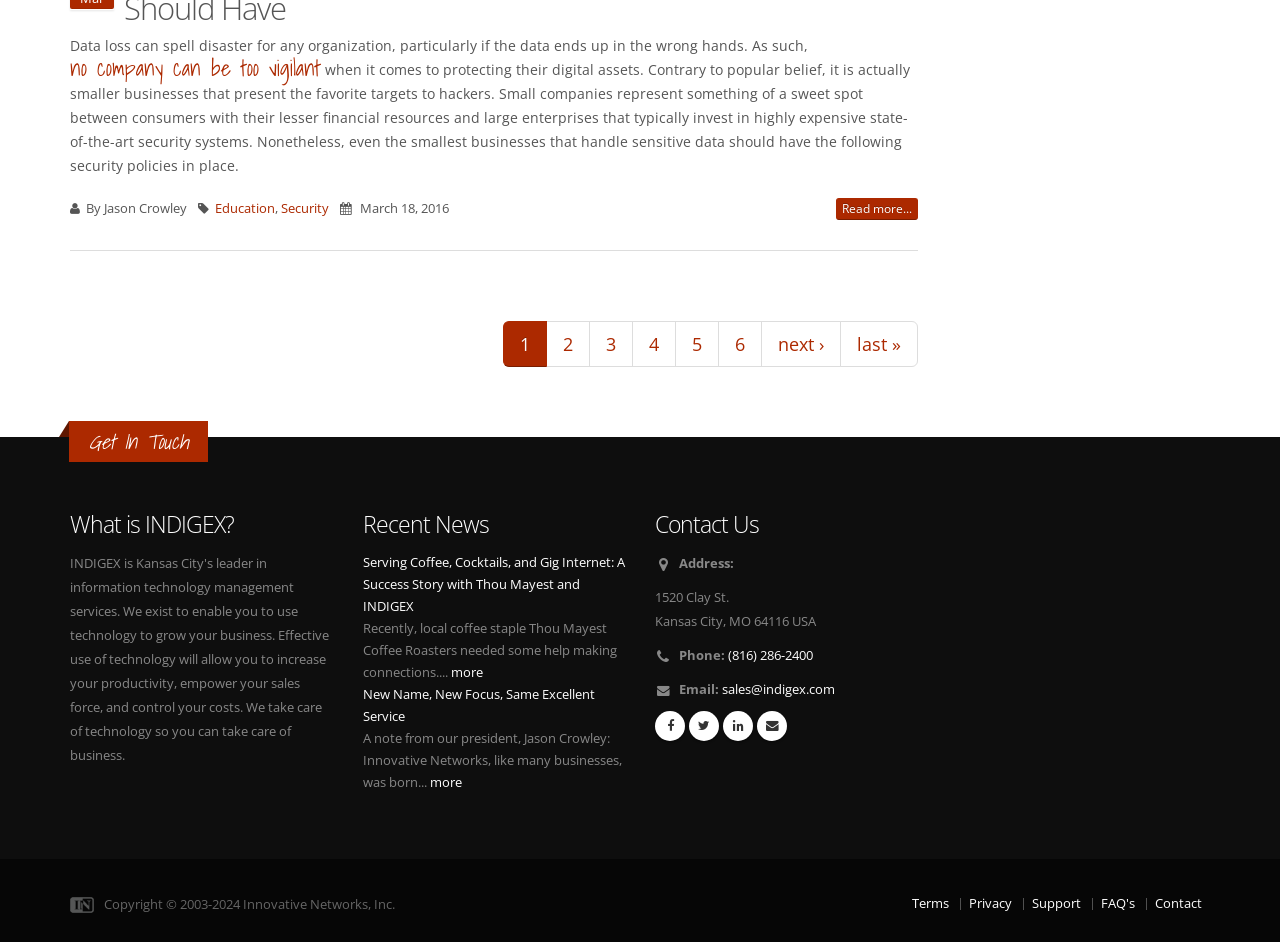Please specify the bounding box coordinates for the clickable region that will help you carry out the instruction: "Read more about data loss protection".

[0.653, 0.211, 0.717, 0.234]